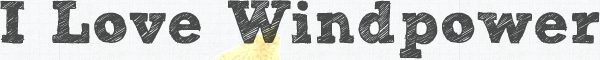Carefully examine the image and provide an in-depth answer to the question: What is the tone of the webpage?

The use of a 'whimsical style' and a 'light background' creates an overall aesthetic that is engaging and optimistic, suggesting that the tone of the webpage is positive and encouraging.